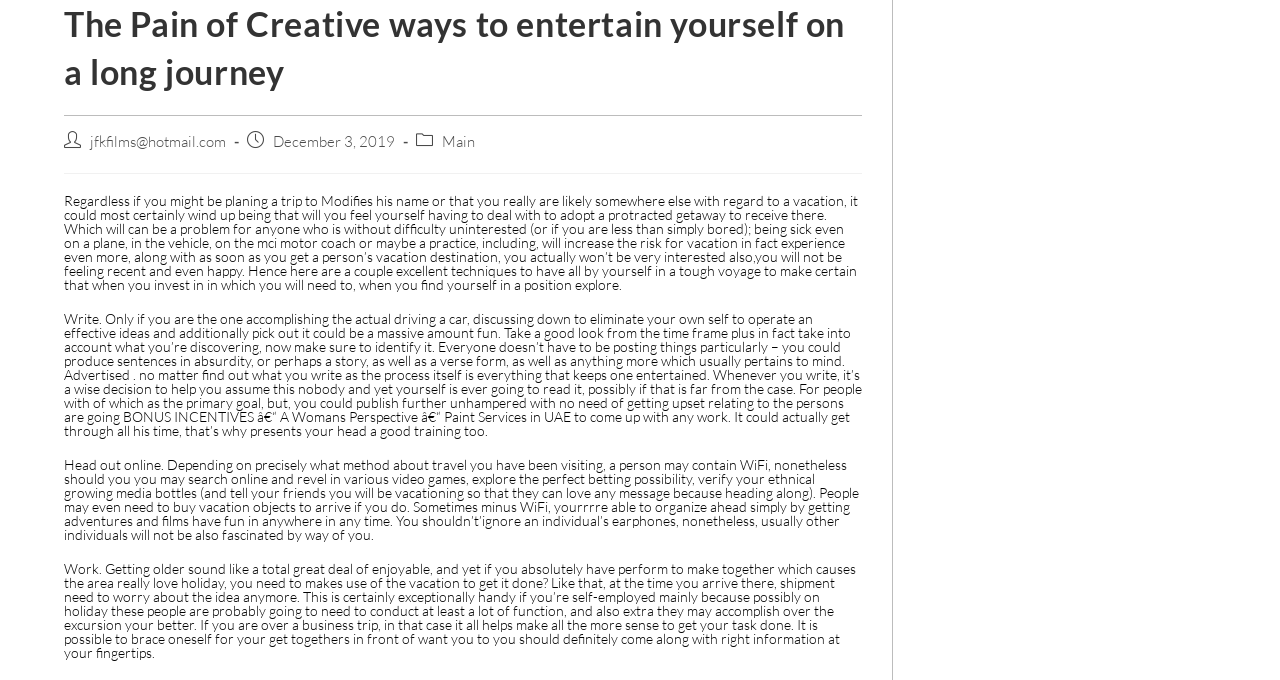Using the details from the image, please elaborate on the following question: What can be done online during a journey?

The webpage suggests that depending on the mode of travel, one may have WiFi access, which can be used to go online and engage in various activities such as playing games, exploring betting possibilities, and checking social media.